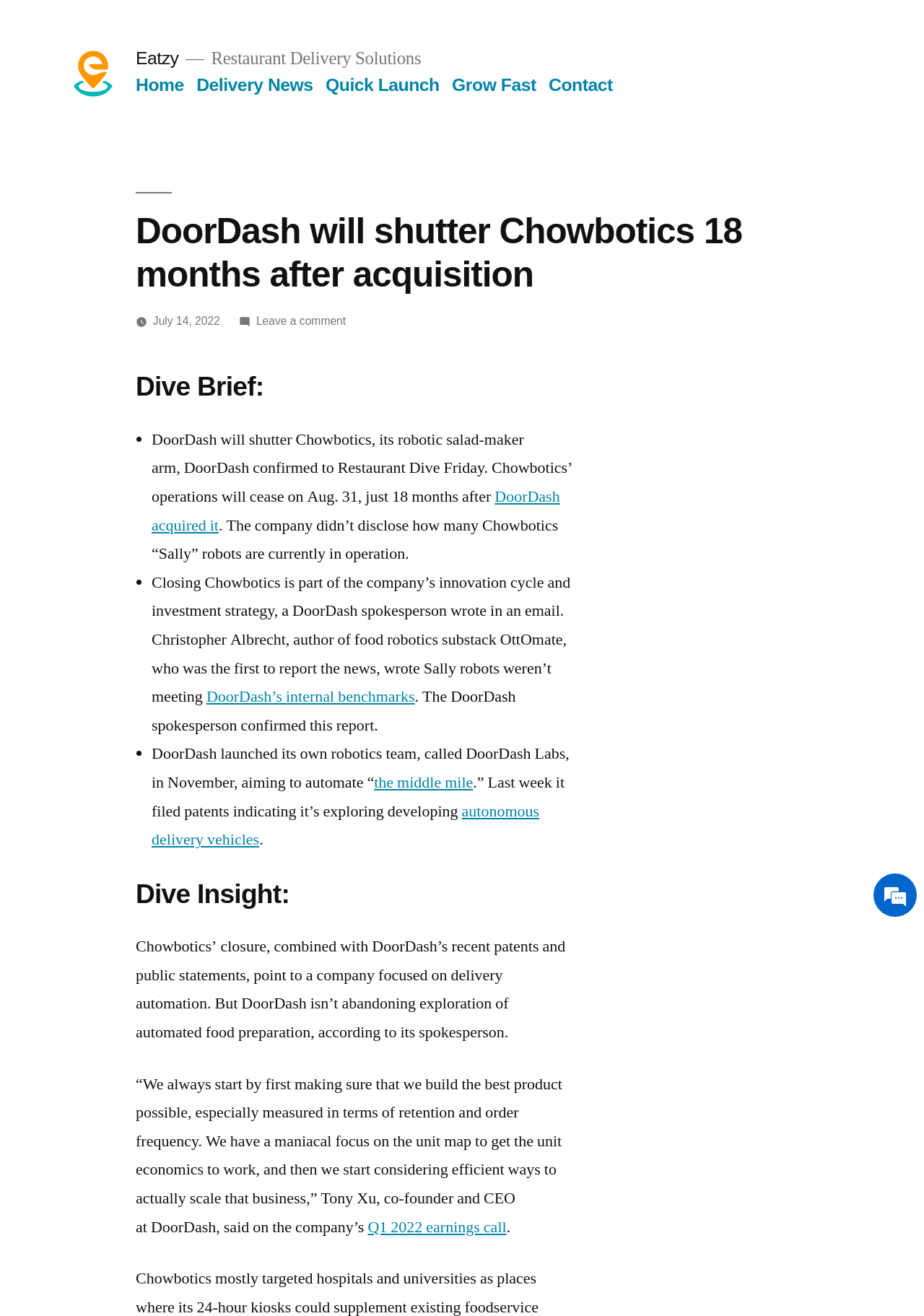Give a short answer using one word or phrase for the question:
What is the name of the substack written by Christopher Albrecht?

OttOmate